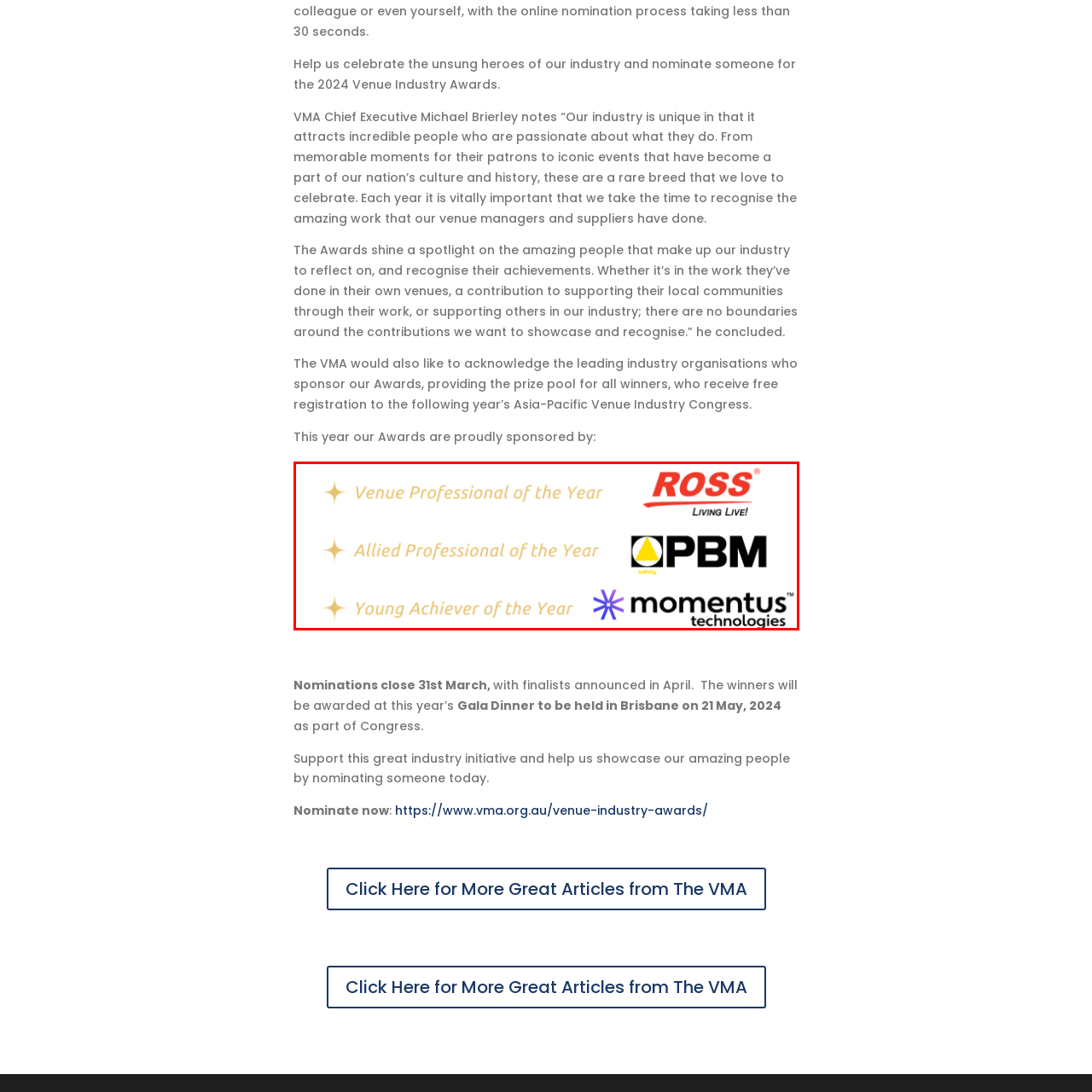What is the purpose of the awards?
Examine the content inside the red bounding box and give a comprehensive answer to the question.

The purpose of the awards is to celebrate excellence in the venue industry. This is inferred from the caption, which states that the awards honor the nominees and illustrate the collaborative efforts of various organizations in recognizing and celebrating excellence in the venue industry.